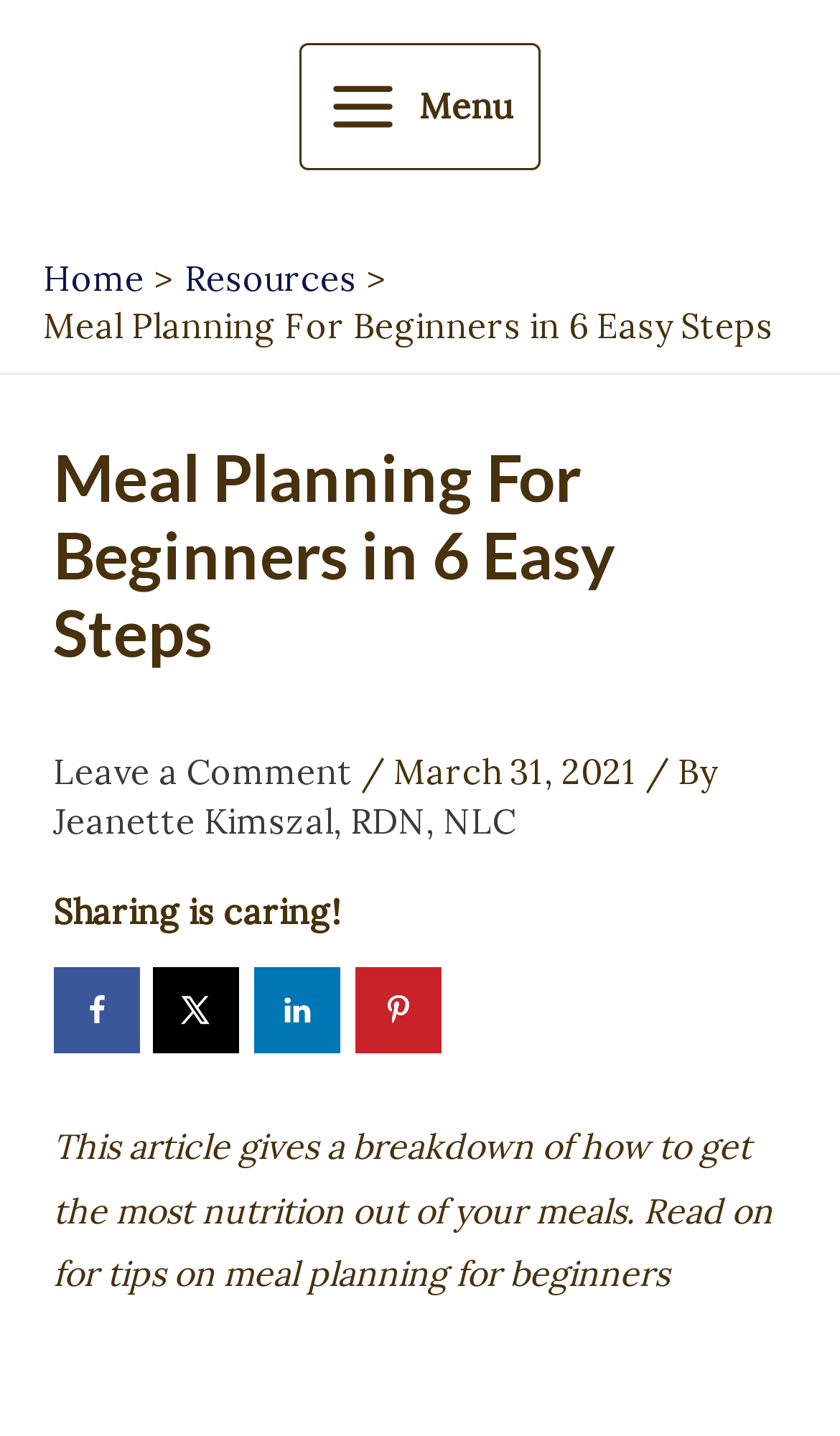What is the date of the article?
Provide a concise answer using a single word or phrase based on the image.

March 31, 2021